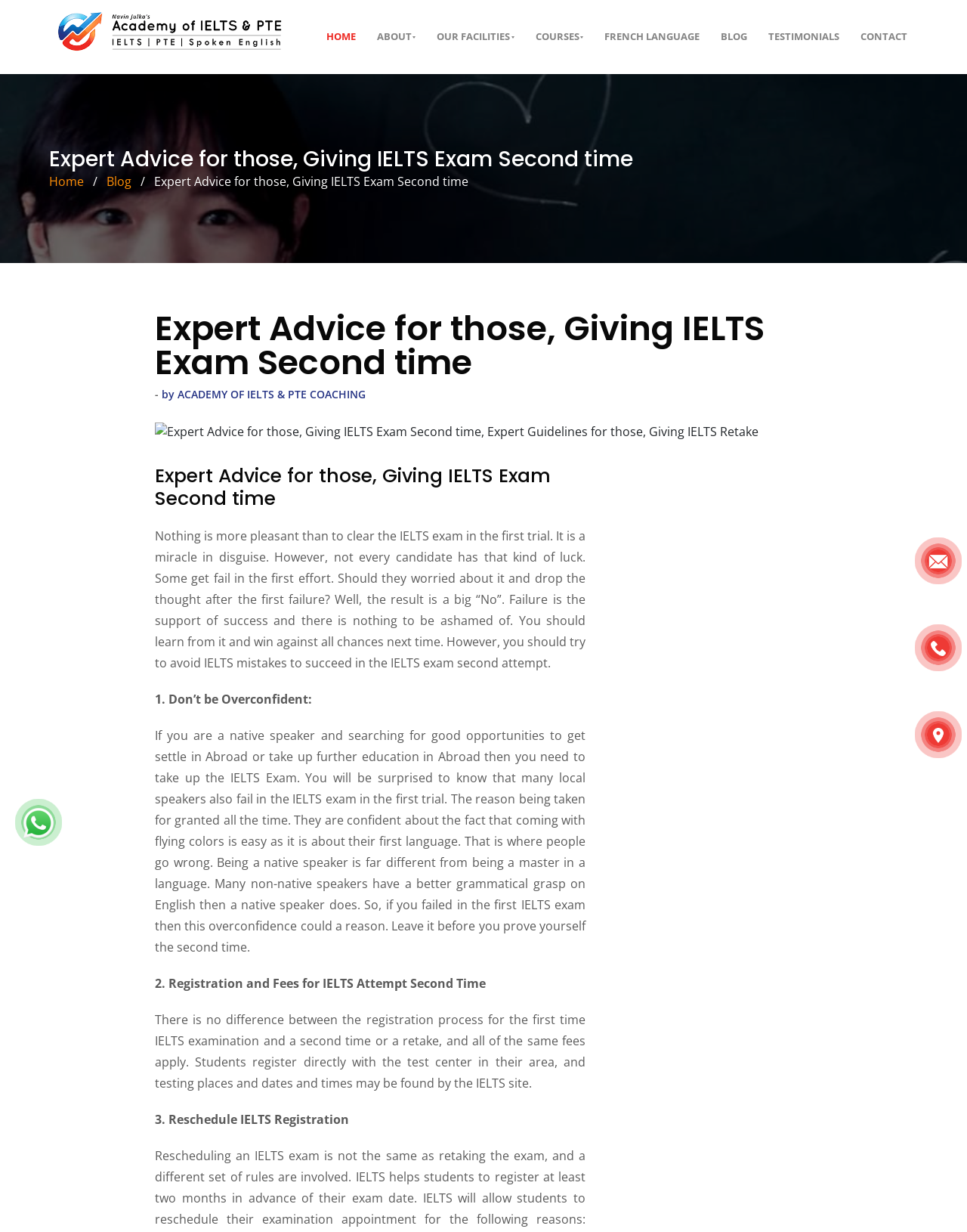Give a succinct answer to this question in a single word or phrase: 
What is the position of the 'Call' link?

Top right